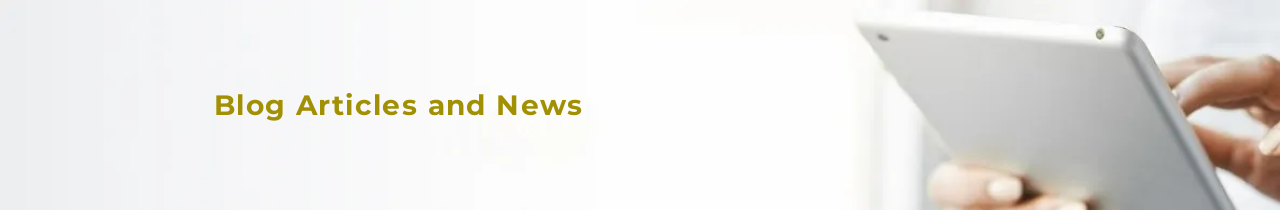What is the object being held by the hand?
Please answer the question with a detailed and comprehensive explanation.

According to the caption, a hand is elegantly holding a tablet, implying that the object being held is a tablet, which is a modern device used to access digital information.